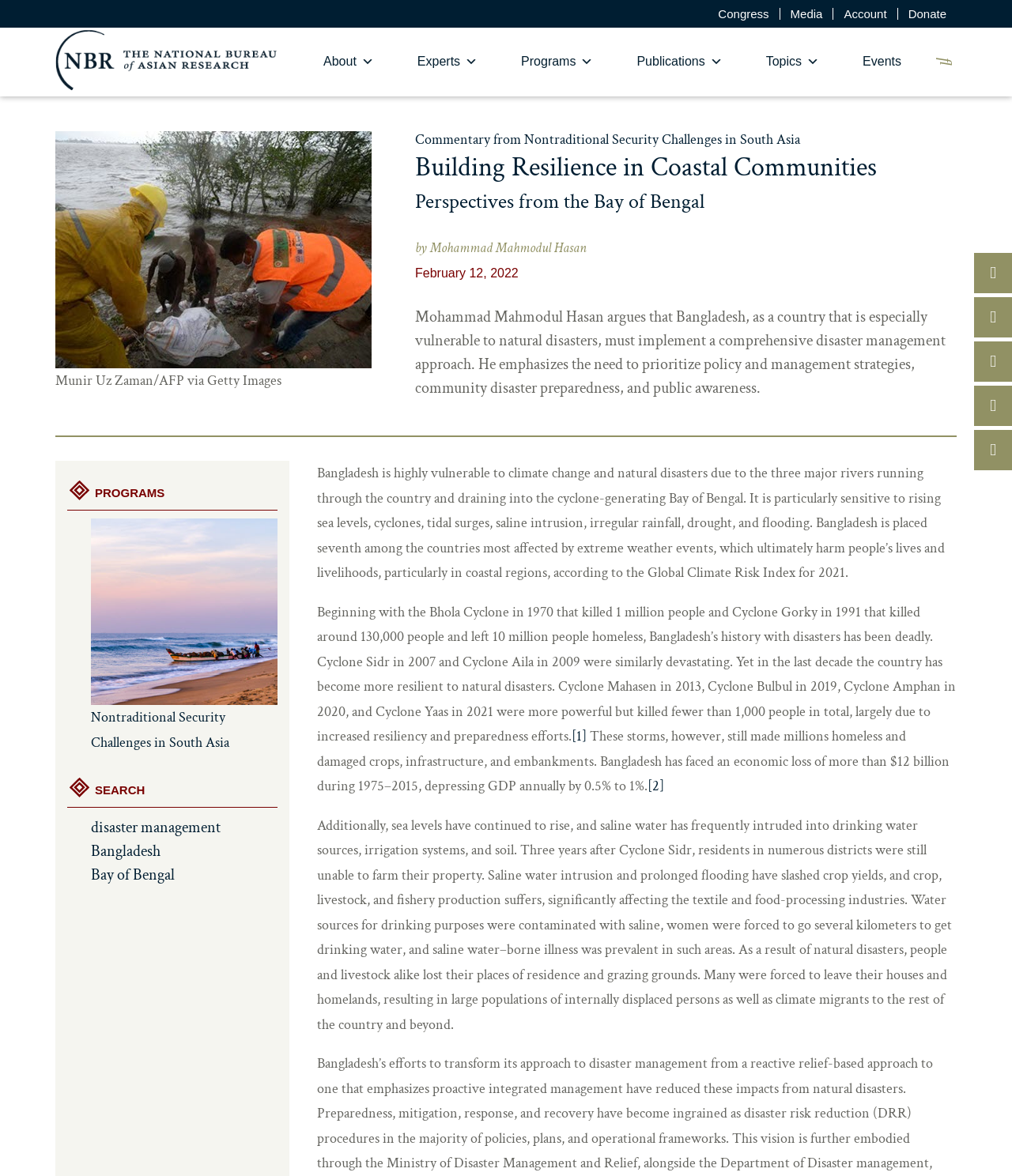Please identify the bounding box coordinates of the region to click in order to complete the given instruction: "Rate product". The coordinates should be four float numbers between 0 and 1, i.e., [left, top, right, bottom].

None